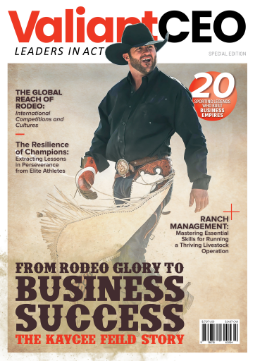Create a detailed narrative for the image.

The image features the cover of the "ValiantCEO" magazine, showcasing an edition that highlights "The Kaycee Field Story." The cover depicts a charismatic man in cowboy attire, complete with a wide-brimmed hat and denim, projecting an adventurous spirit. He is shown mid-action, symbolizing a dynamic transition from rodeo to business success. Bold typography prominently features the headline "FROM RODEO GLORY TO BUSINESS SUCCESS," emphasizing the theme of transformation and achievement. Above this, the magazine's title "ValiantCEO" is displayed, along with subtitles that hint at insightful content, including the global reach of various industries and essential management skills. This special edition promises to explore compelling stories of individuals making significant impacts in the business world.